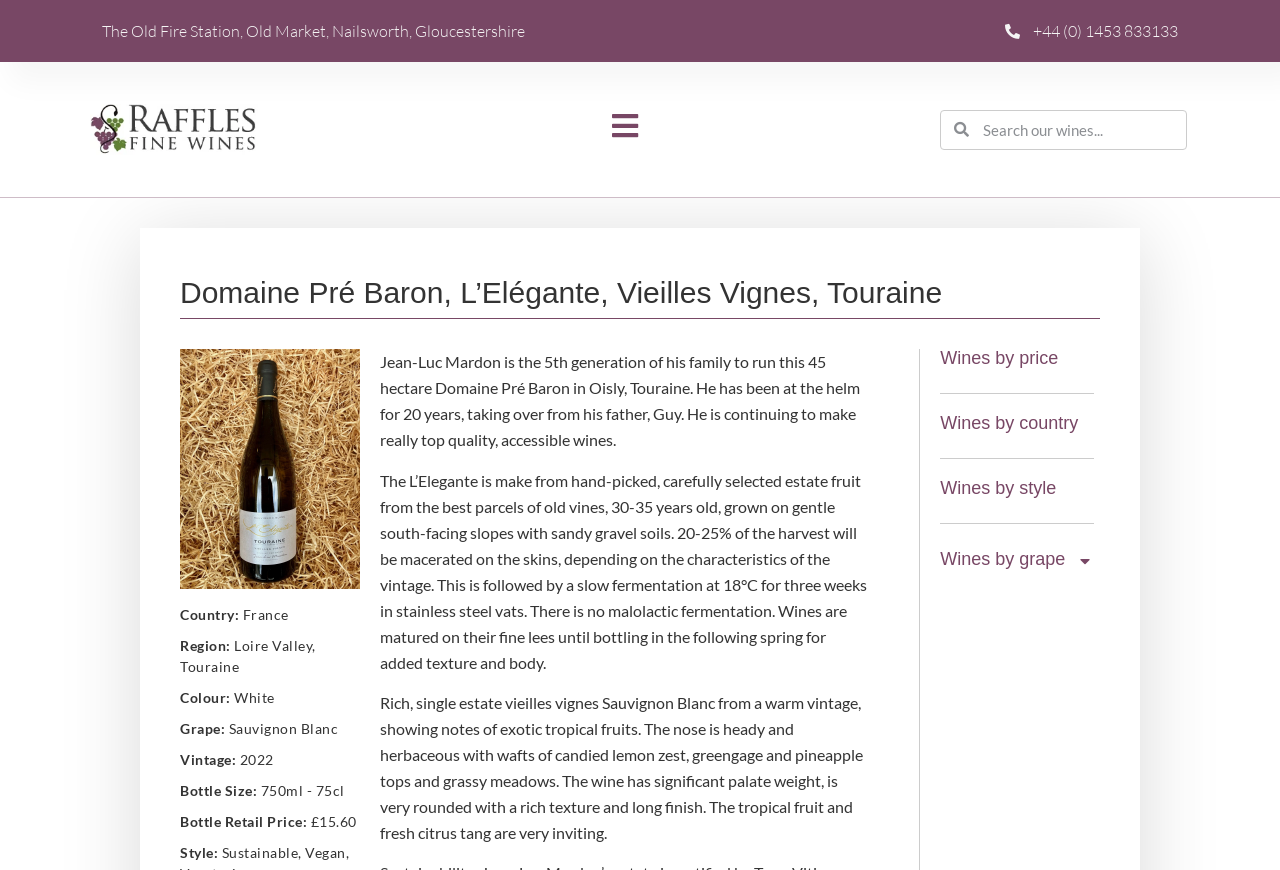Calculate the bounding box coordinates for the UI element based on the following description: "alt="raffles wines uk logo"". Ensure the coordinates are four float numbers between 0 and 1, i.e., [left, top, right, bottom].

[0.07, 0.09, 0.234, 0.208]